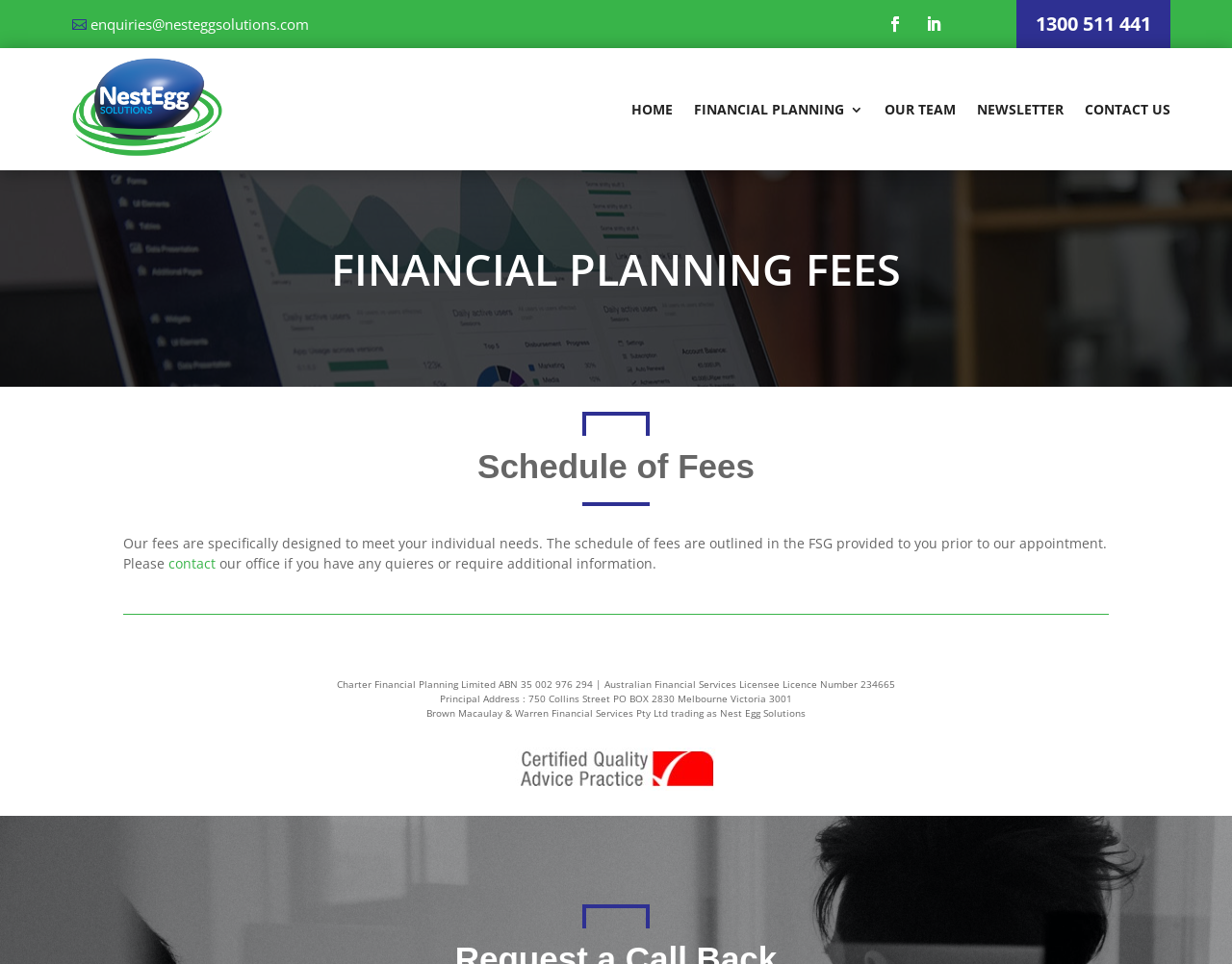Select the bounding box coordinates of the element I need to click to carry out the following instruction: "Contact the office".

[0.137, 0.575, 0.175, 0.594]